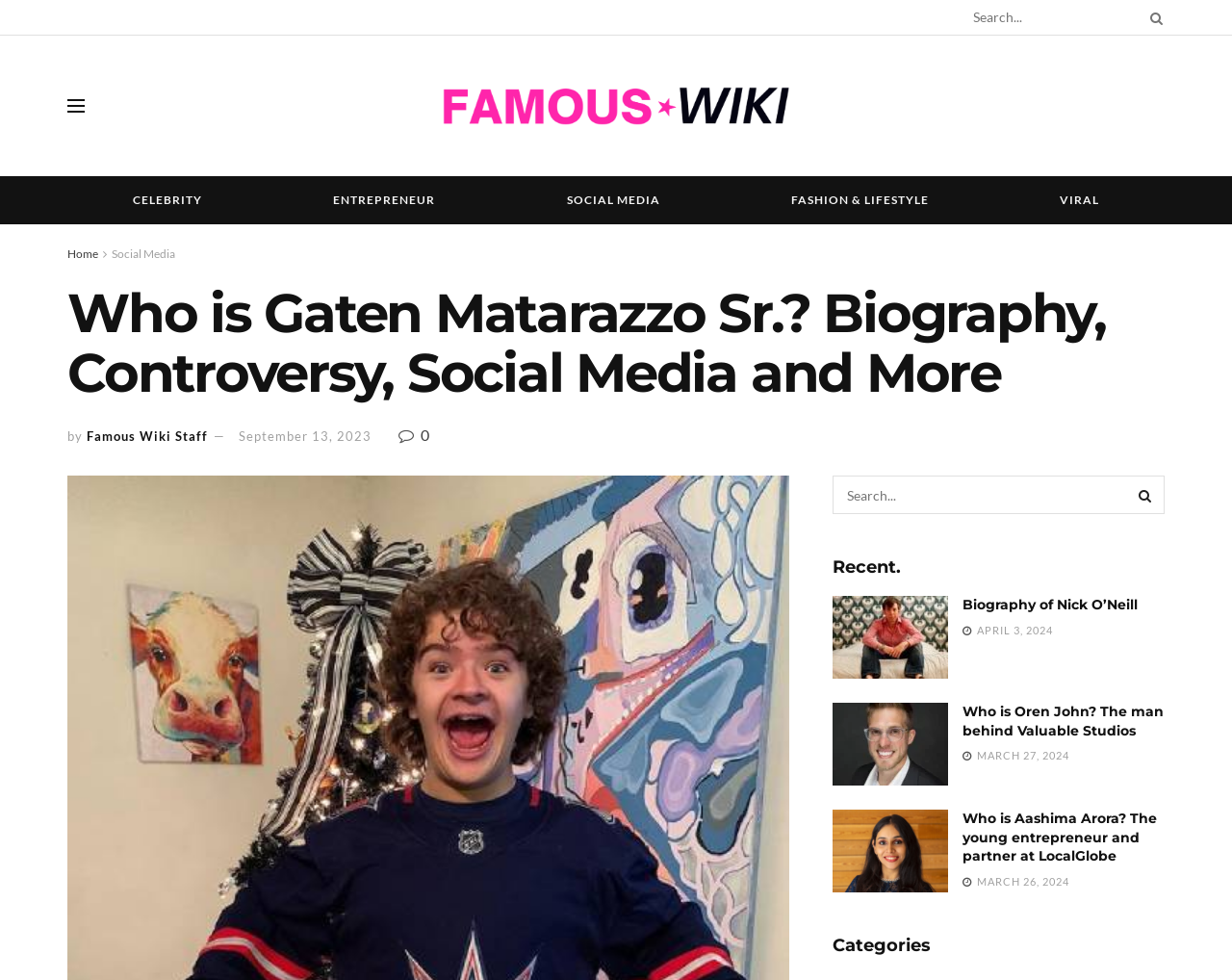Give a one-word or short phrase answer to this question: 
What is the name of the website?

Famous Wiki